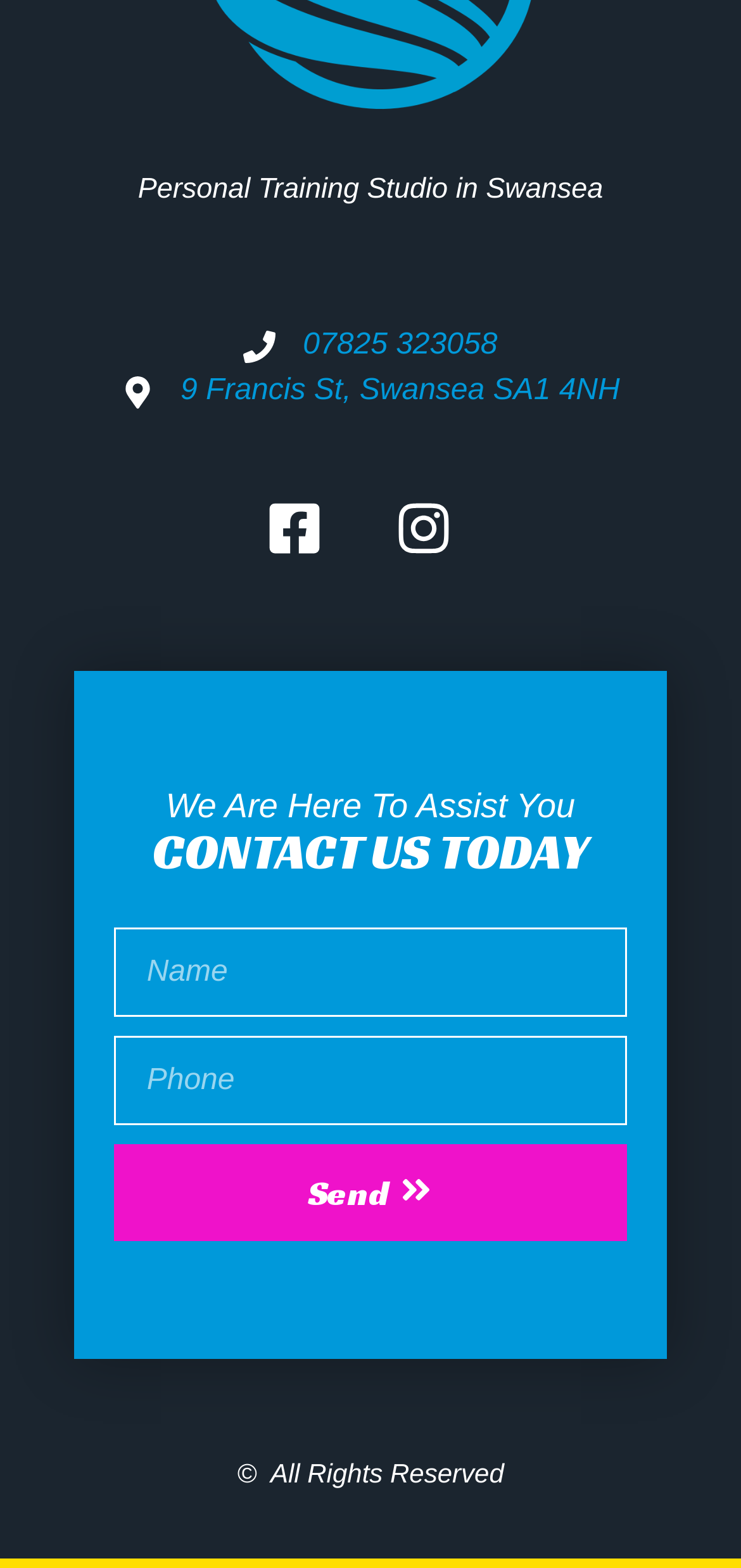What is the purpose of the 'Send' button?
Offer a detailed and exhaustive answer to the question.

The 'Send' button is a button element located below the input fields in the contact form, and its purpose is to submit the form data when clicked.